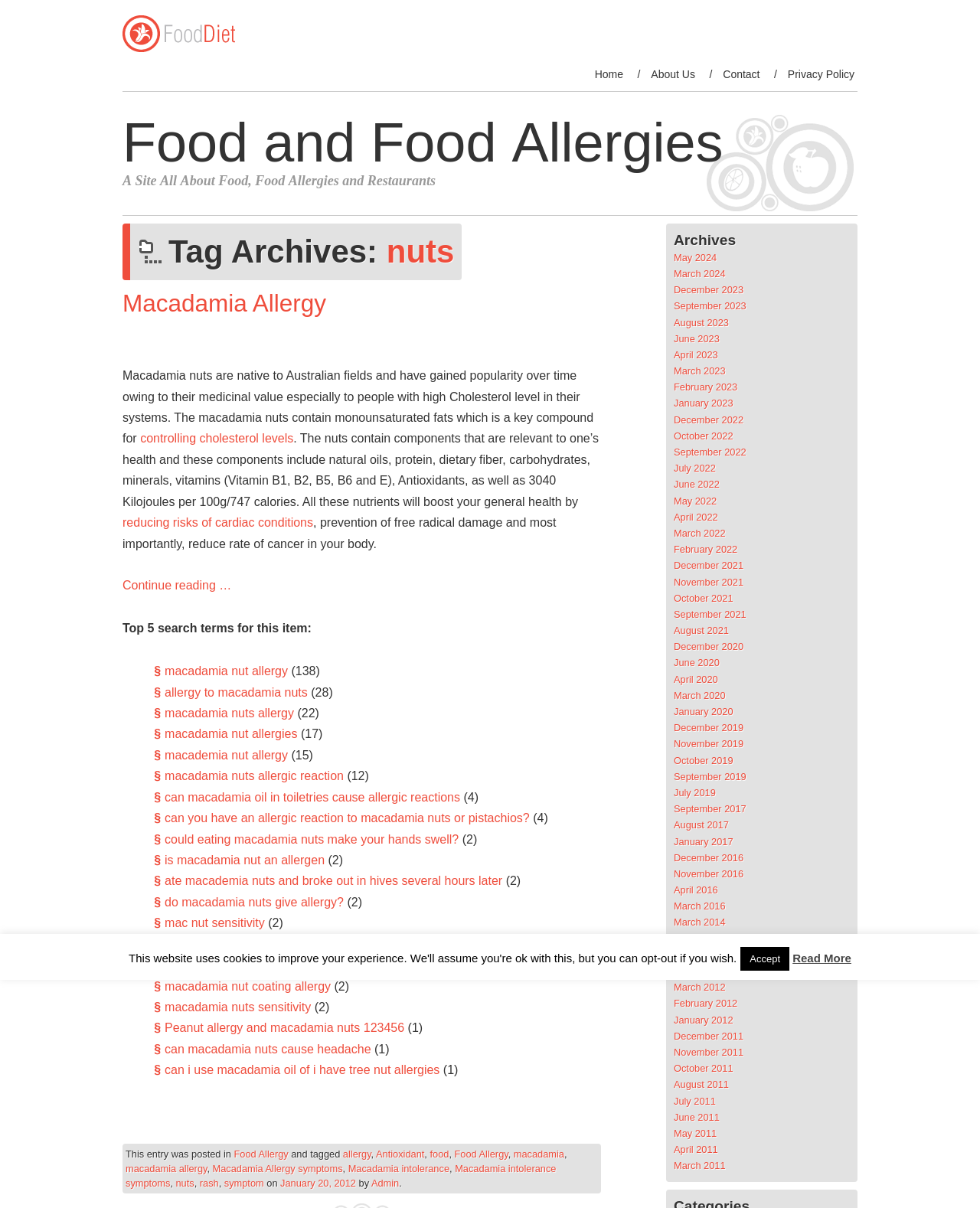What are the health benefits of macadamia nuts?
Based on the screenshot, answer the question with a single word or phrase.

Reducing cholesterol levels